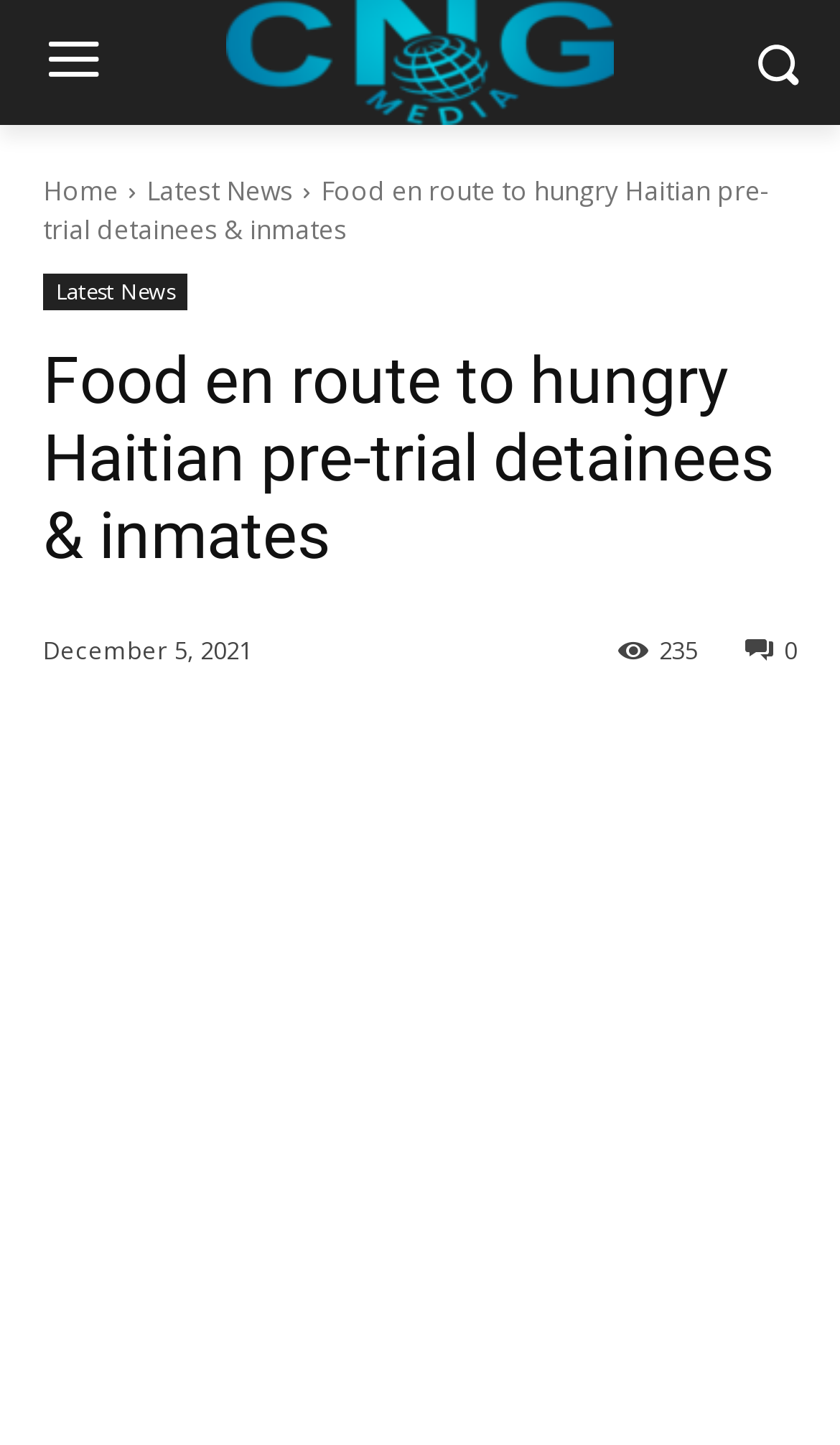Convey a detailed summary of the webpage, mentioning all key elements.

The webpage appears to be a news article page, with a focus on a specific news story. At the top of the page, there is a large image that spans almost the entire width of the page. Below the image, there are several navigation links, including "Home" and "Latest News", which are positioned on the left side of the page.

The main headline of the news article, "Food en route to hungry Haitian pre-trial detainees & inmates", is prominently displayed in a large font size, taking up a significant portion of the page's width. Below the headline, there is a smaller subheading that indicates the date of the article, "December 5, 2021".

To the right of the date, there is a series of social media links, represented by icons, which allow users to share the article on various platforms. Below these links, there is a large block of text that appears to be the main content of the news article.

At the very bottom of the page, there is a wide banner that spans the entire width of the page, containing a single link. This link may be an advertisement or a call-to-action.